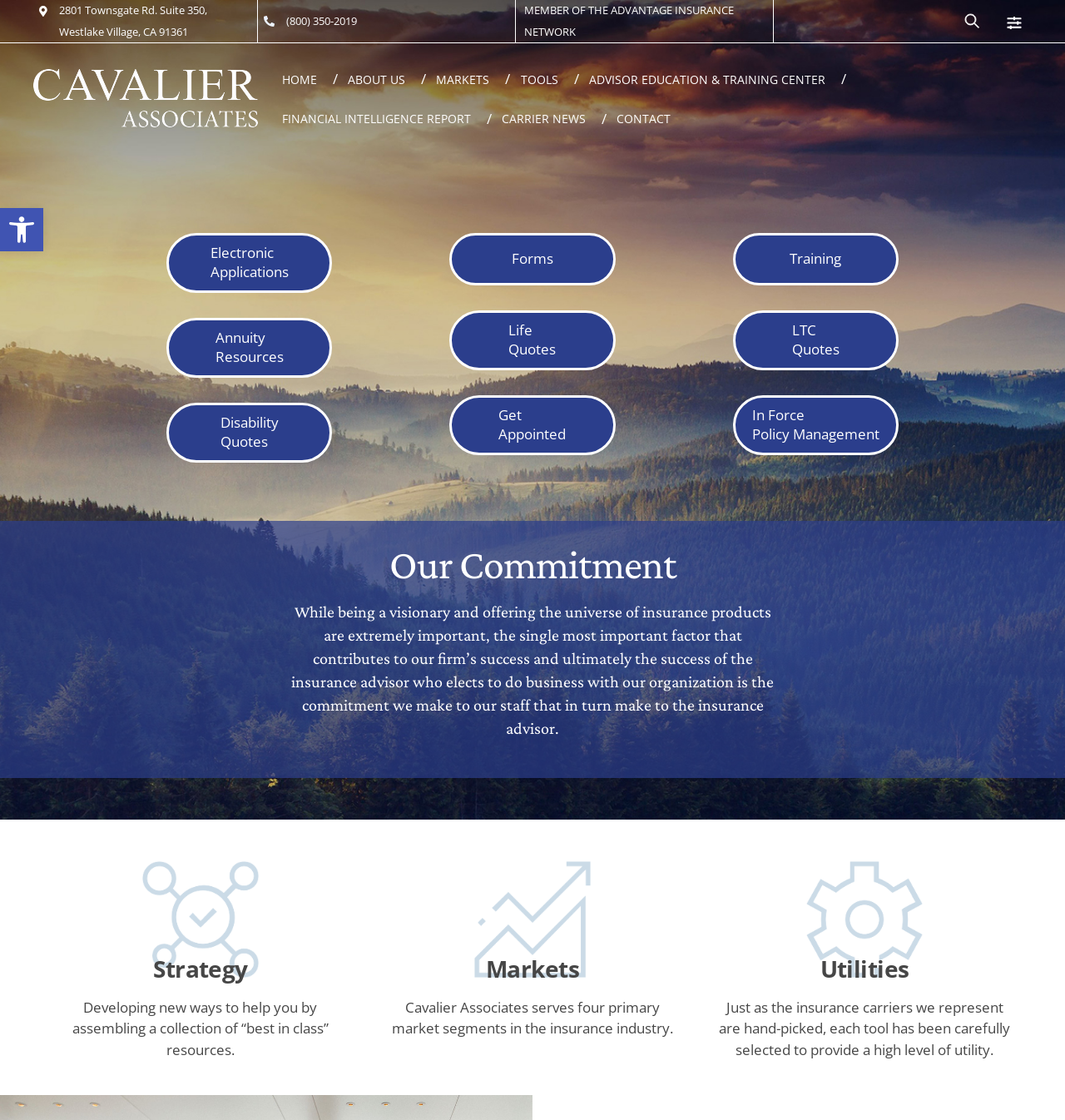Provide a short answer to the following question with just one word or phrase: What is the 'Utilities' section about?

Tools for insurance advisors